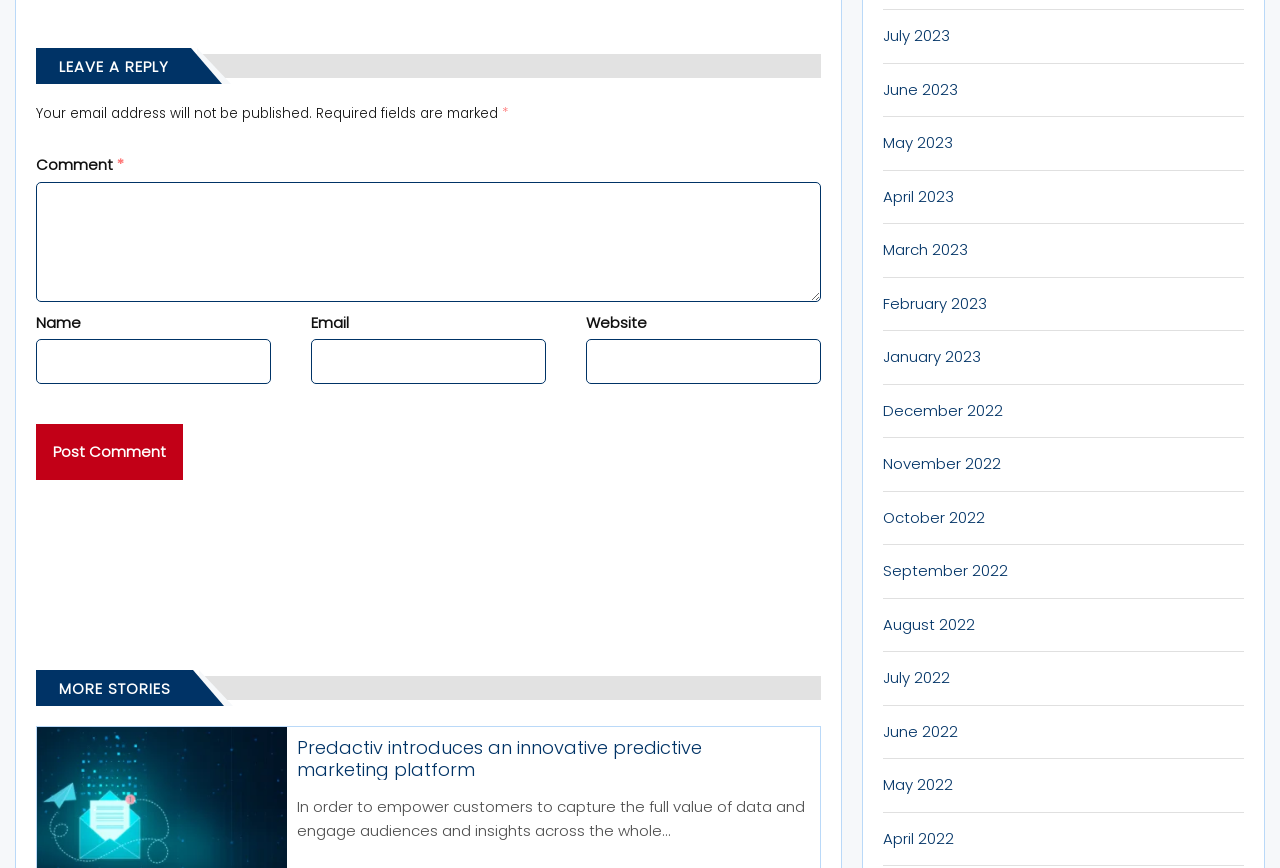How many links are there in the archive section?
Based on the image, give a one-word or short phrase answer.

12